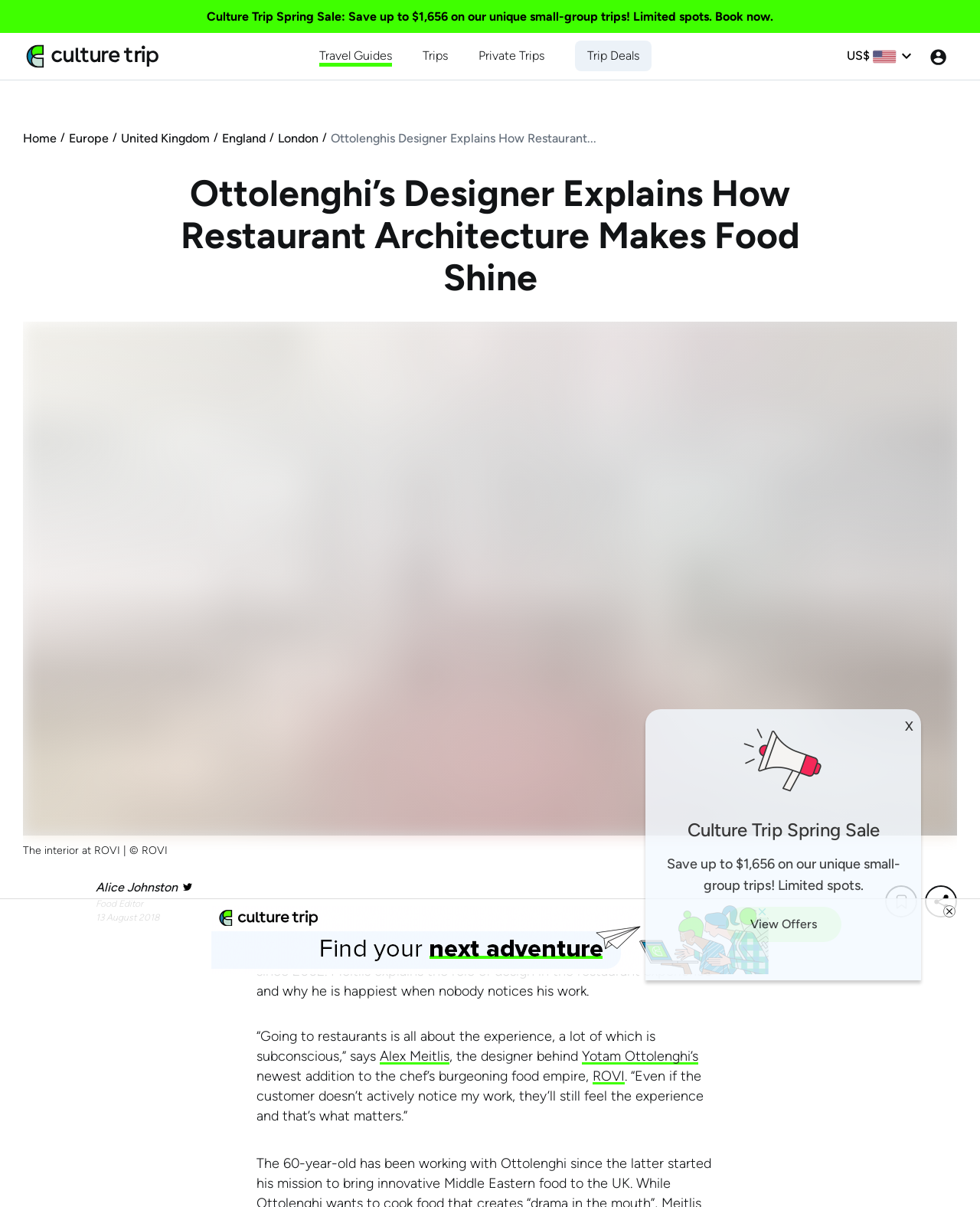Show me the bounding box coordinates of the clickable region to achieve the task as per the instruction: "View Travel Guides".

[0.326, 0.039, 0.4, 0.053]